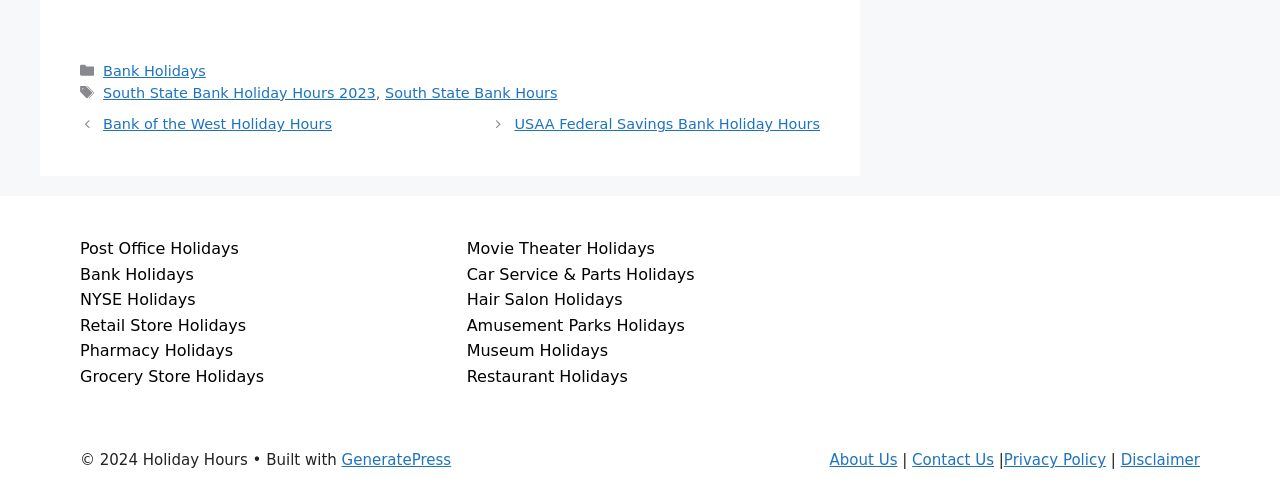Give a short answer to this question using one word or a phrase:
What is the name of the website's theme or template?

GeneratePress